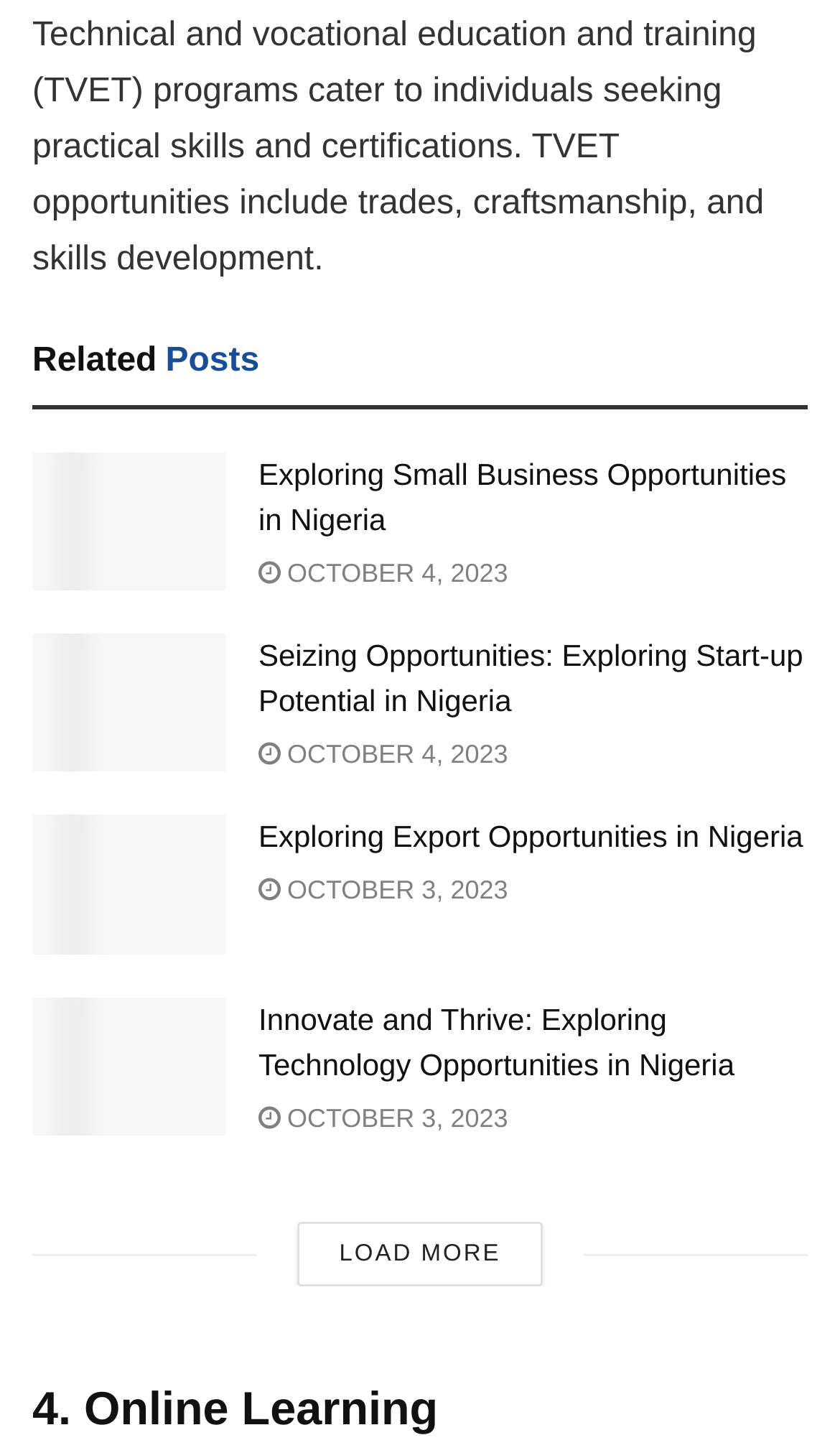Determine the bounding box coordinates of the UI element that matches the following description: "October 4, 2023". The coordinates should be four float numbers between 0 and 1 in the format [left, top, right, bottom].

[0.308, 0.384, 0.605, 0.405]